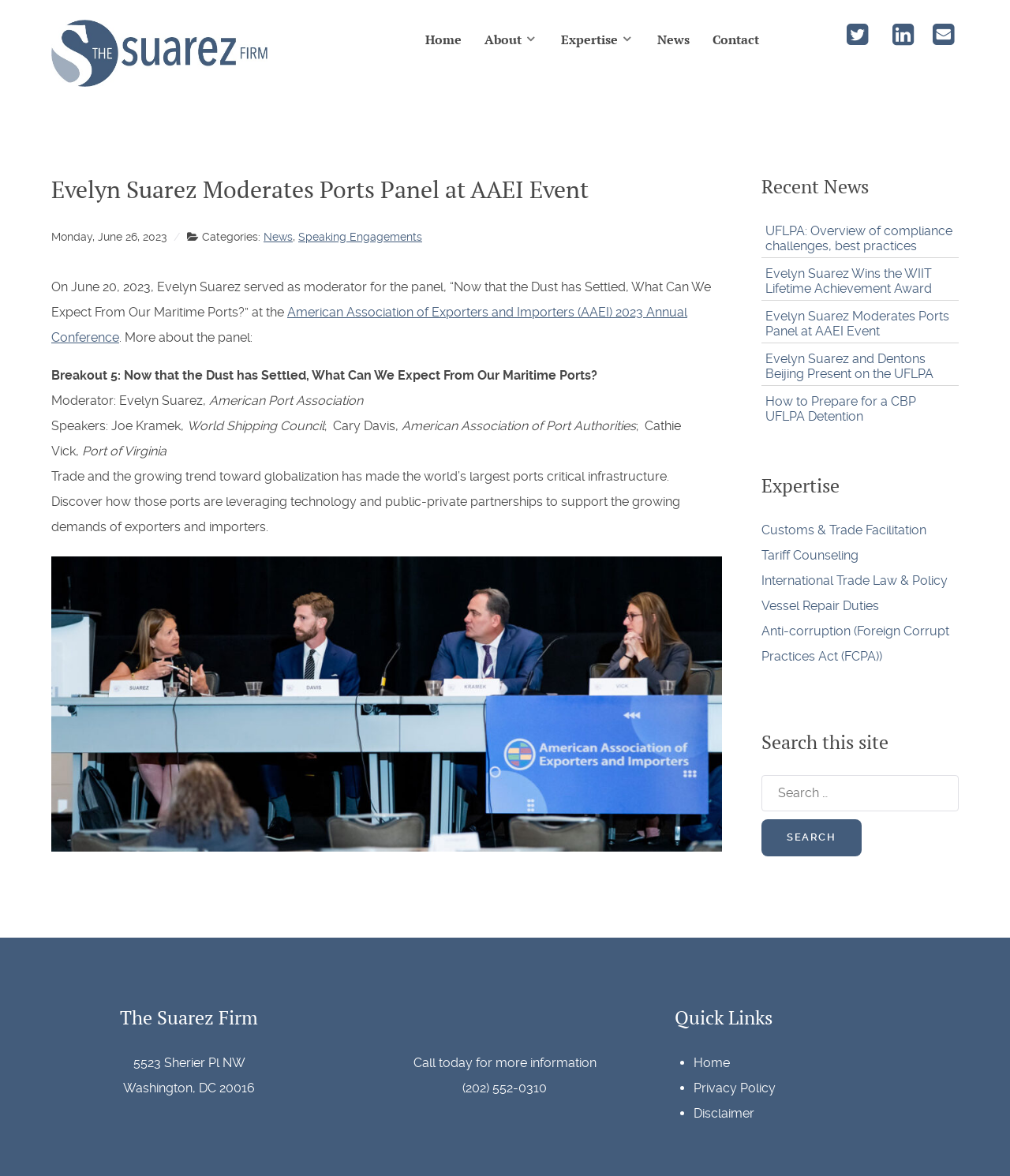How many speakers are listed for the ports panel?
Please answer the question as detailed as possible based on the image.

I counted the number of speakers listed in the article. There are four speakers mentioned: Joe Kramek, Cary Davis, Cathie Vick, and an unnamed speaker from the American Port Association.